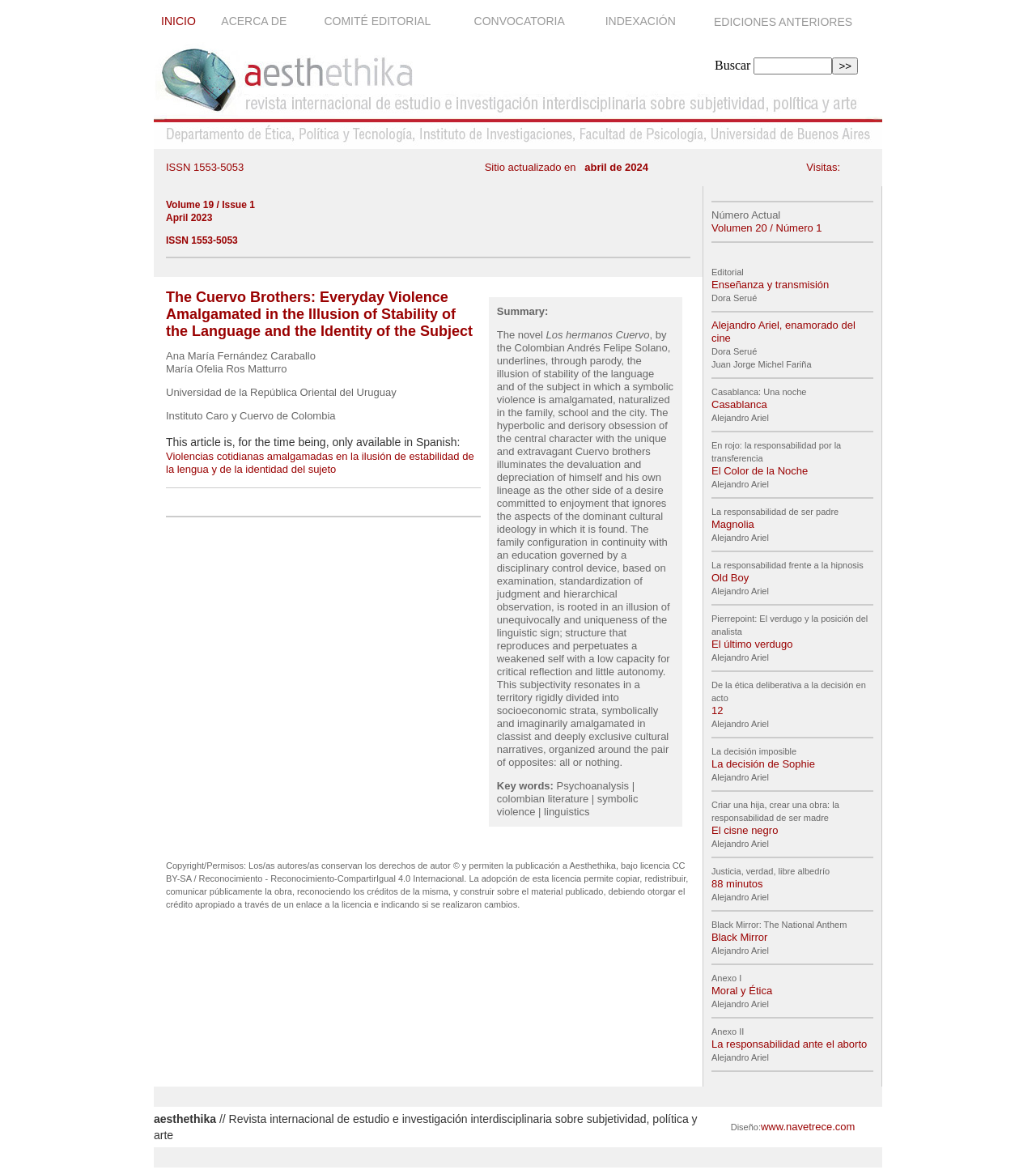What is the title of the article?
Please answer the question as detailed as possible based on the image.

The title of the article can be found in the main content section of the webpage, in the table cell that contains the summary of the article. It is a long title that describes the topic of the article.